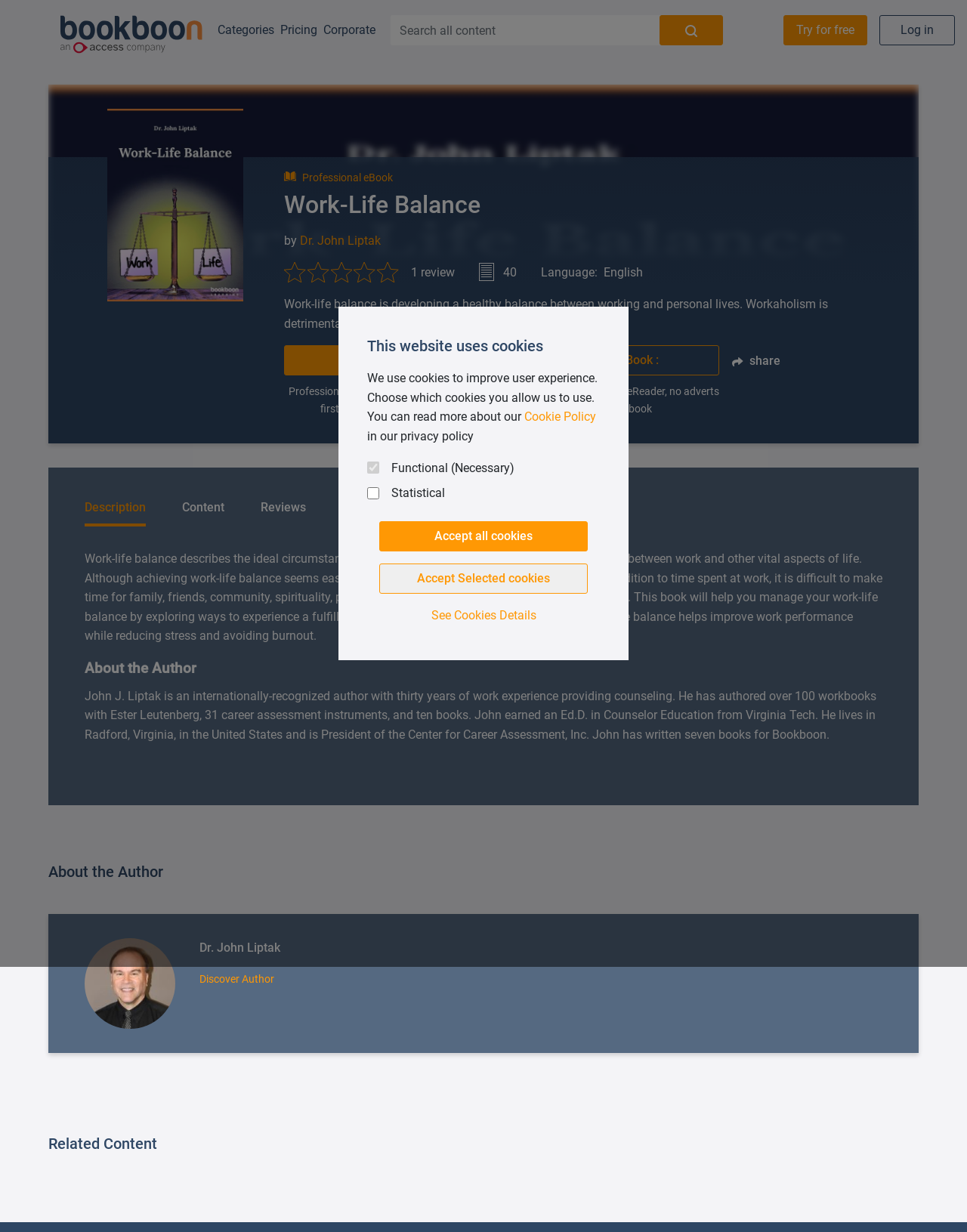Can you provide the bounding box coordinates for the element that should be clicked to implement the instruction: "Try for free"?

[0.81, 0.012, 0.897, 0.037]